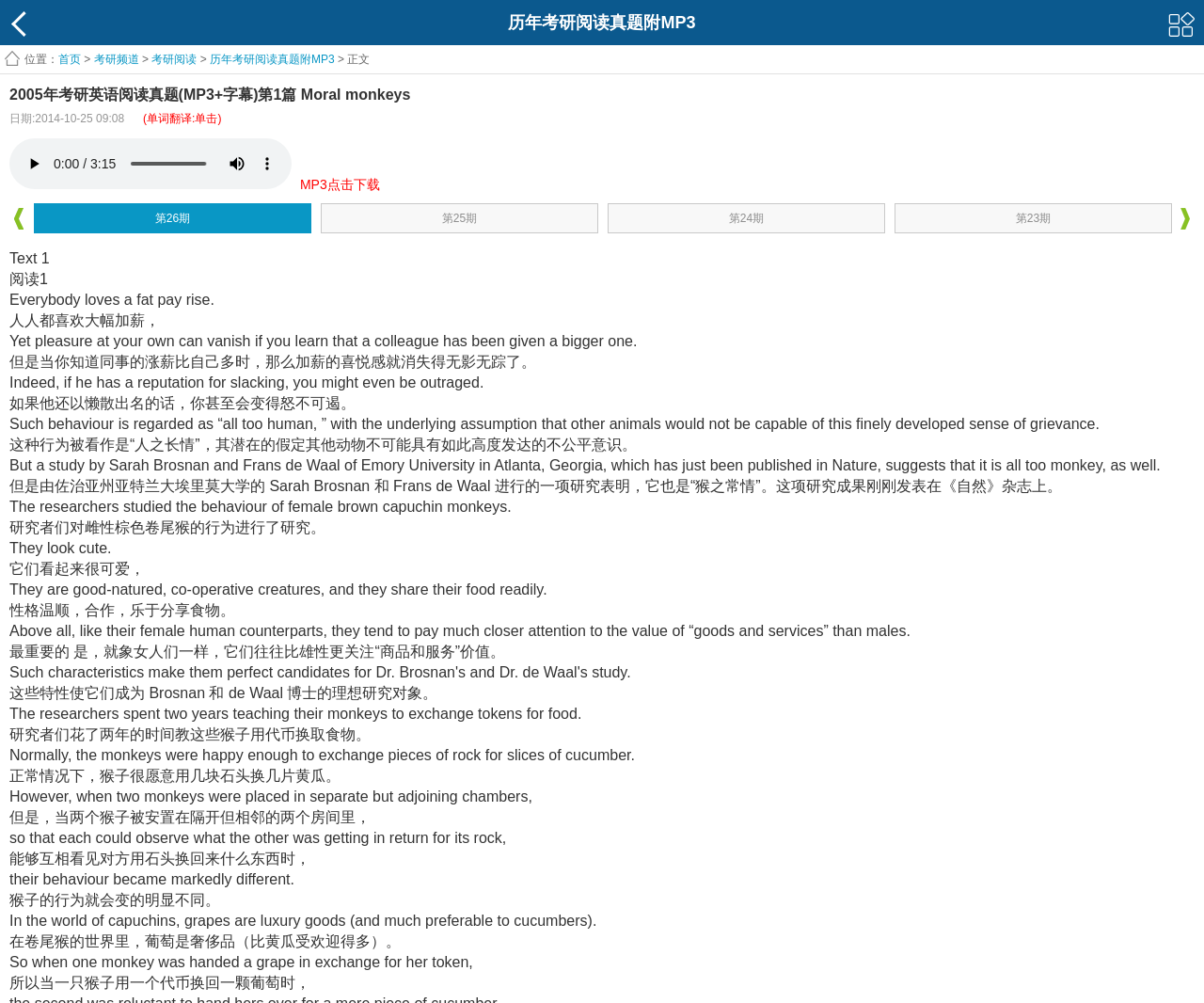Bounding box coordinates should be provided in the format (top-left x, top-left y, bottom-right x, bottom-right y) with all values between 0 and 1. Identify the bounding box for this UI element: eileent18g@gmail.com

None